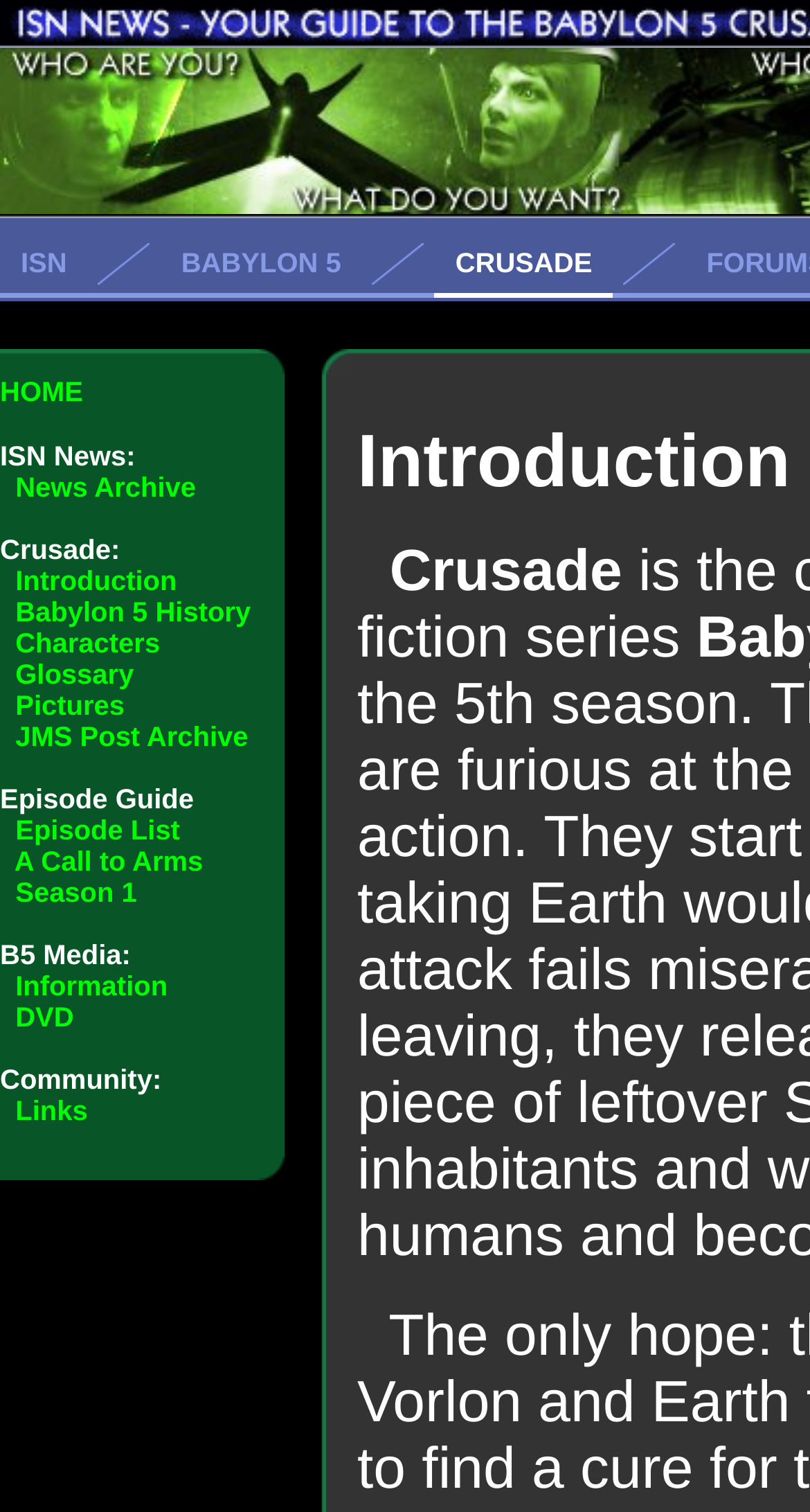Provide the bounding box coordinates for the UI element that is described as: "Links".

[0.019, 0.724, 0.108, 0.745]